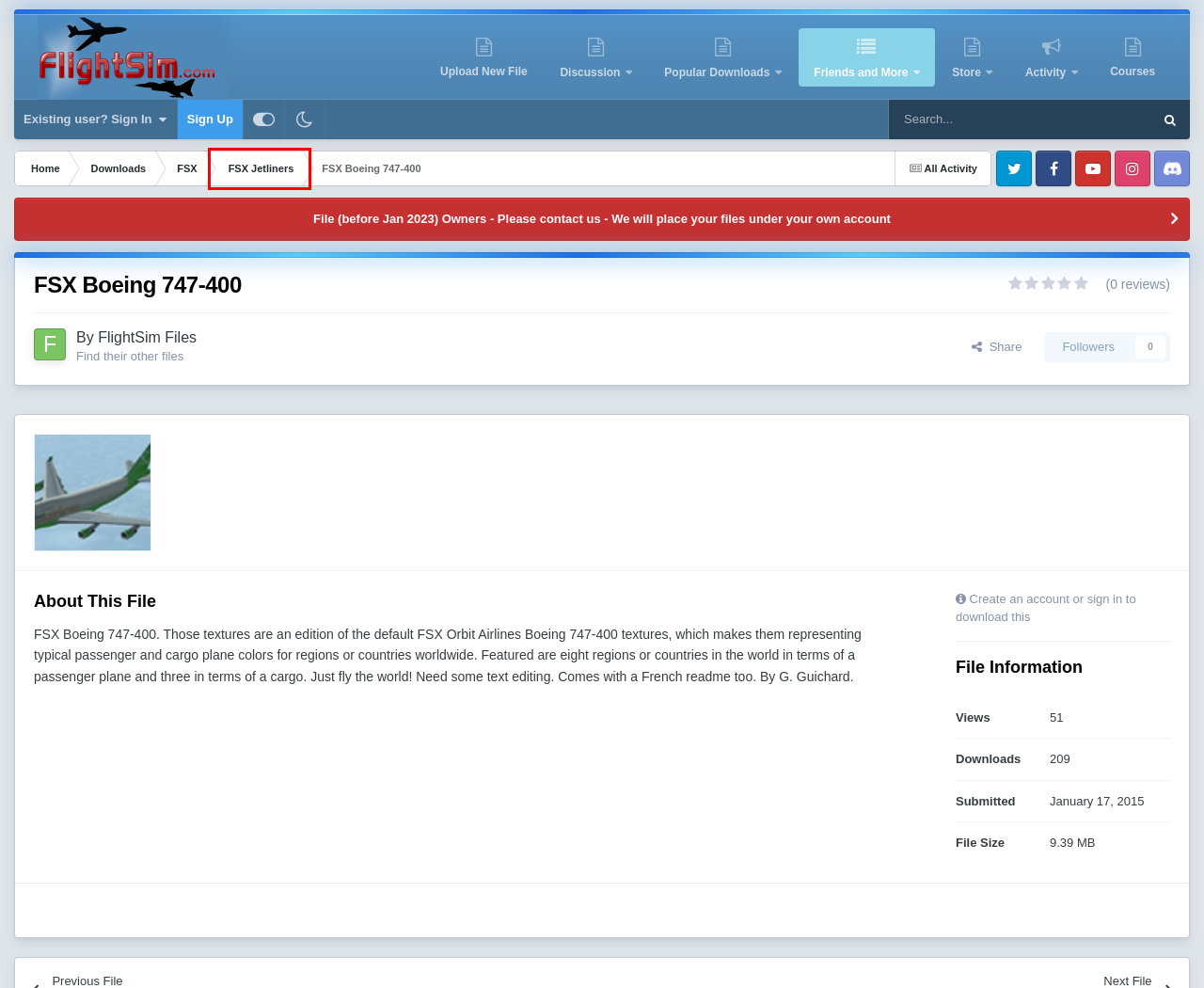You are provided with a screenshot of a webpage where a red rectangle bounding box surrounds an element. Choose the description that best matches the new webpage after clicking the element in the red bounding box. Here are the choices:
A. FlightSim Files's Content - FlightSim.Com
B. FSX Jetliners - FlightSim.Com
C. Downloads - FlightSim.Com
D. FlightSim.Com Home Page - FlightSim.Com
E. FlightSim Files - FlightSim.Com
F. FSX - FlightSim.Com
G. Welcome to FLIGHTSIM.COM  - FLIGHTSIM LLC
H. All Activity - FlightSim.Com

B